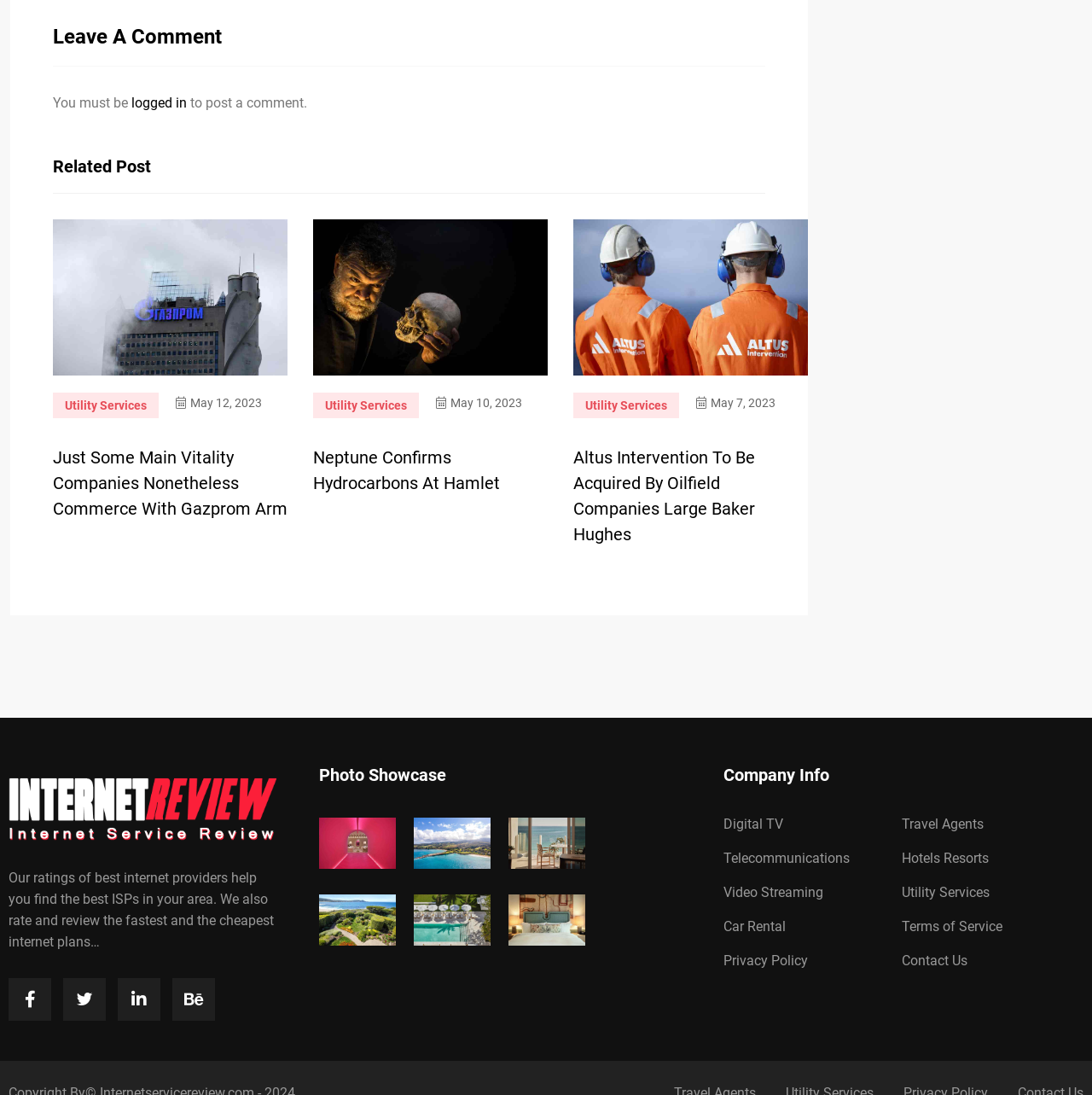Show the bounding box coordinates of the region that should be clicked to follow the instruction: "Check the 'Photo Showcase'."

[0.292, 0.7, 0.553, 0.715]